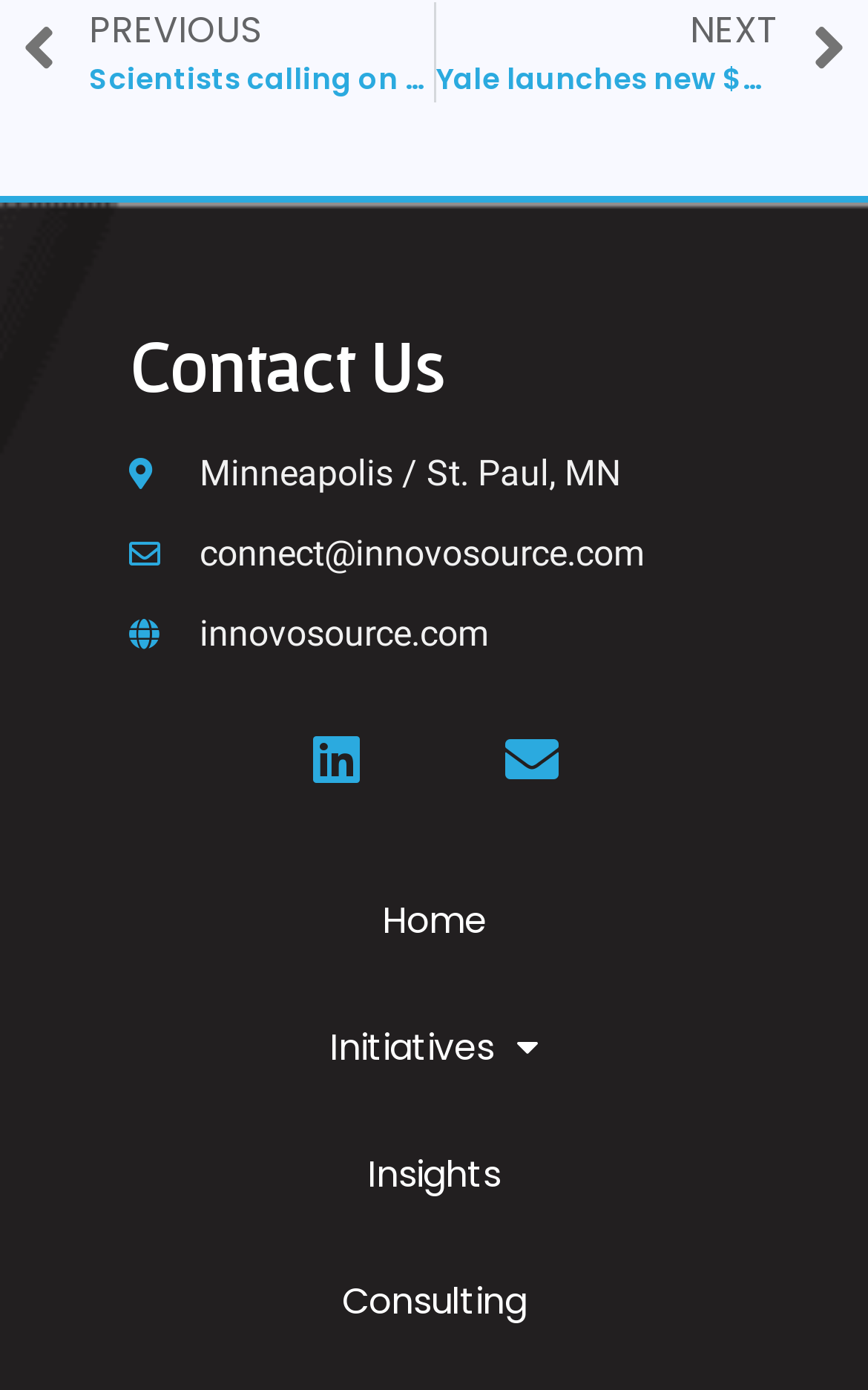What is the location of the company?
Please respond to the question with a detailed and well-explained answer.

I found the location of the company by looking at the static text element that says 'Minneapolis / St. Paul, MN' which is located below the 'Contact Us' heading.